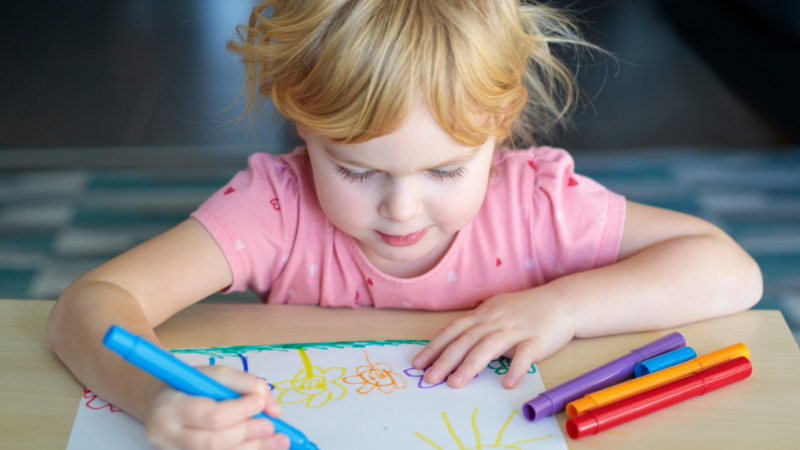Explain what is happening in the image with as much detail as possible.

In this vibrant image, a young toddler engages in a delightful color activity, highlighting the fun and educational experience of learning colors. Dressed in a pink shirt adorned with small heart patterns, the child focuses intently on her drawing, utilizing a blue marker to create whimsical designs on a sheet of paper. Surrounding her are several colorful markers—red, purple, and orange—showcasing a spectrum of choices that encourage creativity and exploration. 

The scene is set in a bright, inviting space that underscores the importance of play in early childhood learning. This moment encapsulates the joyous intersection of art and education, encouraging toddlers to unlock their curiosity and imagination through colorful expression. This image aligns perfectly with the theme of playful and educational color activities for toddlers, emphasizing that learning about colors is not just a lesson, but an adventure filled with creativity and discovery.